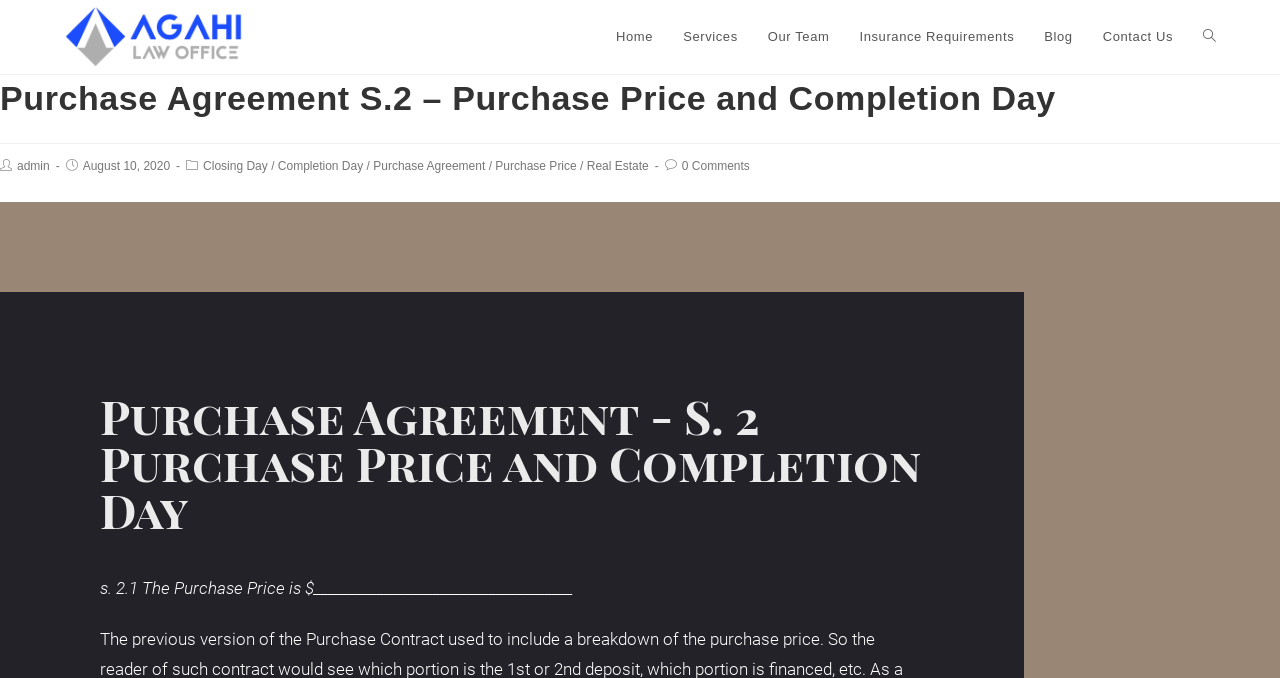Please identify the bounding box coordinates of the clickable area that will fulfill the following instruction: "read about insurance requirements". The coordinates should be in the format of four float numbers between 0 and 1, i.e., [left, top, right, bottom].

[0.66, 0.0, 0.804, 0.109]